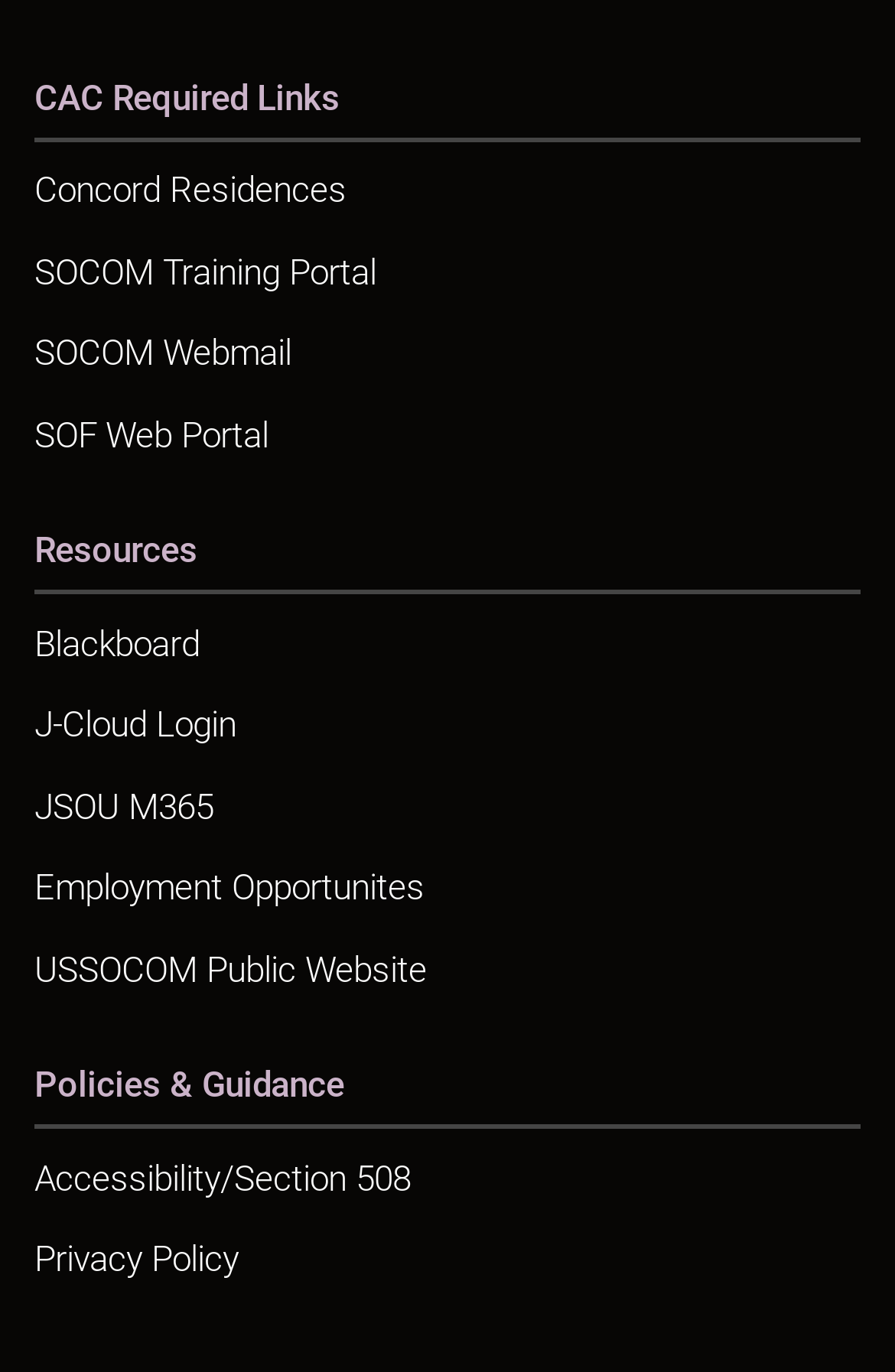Please determine the bounding box coordinates of the area that needs to be clicked to complete this task: 'Login to SOCOM Webmail'. The coordinates must be four float numbers between 0 and 1, formatted as [left, top, right, bottom].

[0.038, 0.229, 0.962, 0.289]